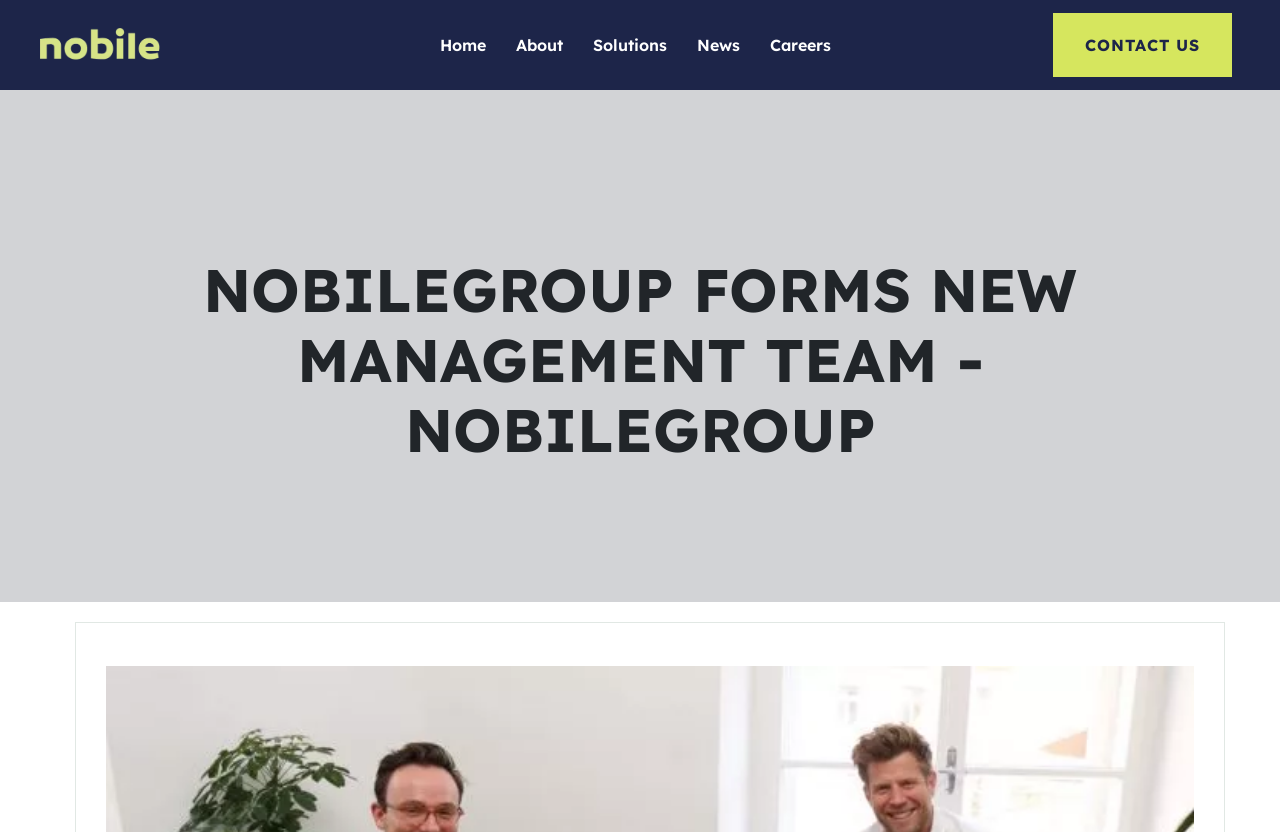Use a single word or phrase to answer the following:
What is the purpose of the button?

Contact Us